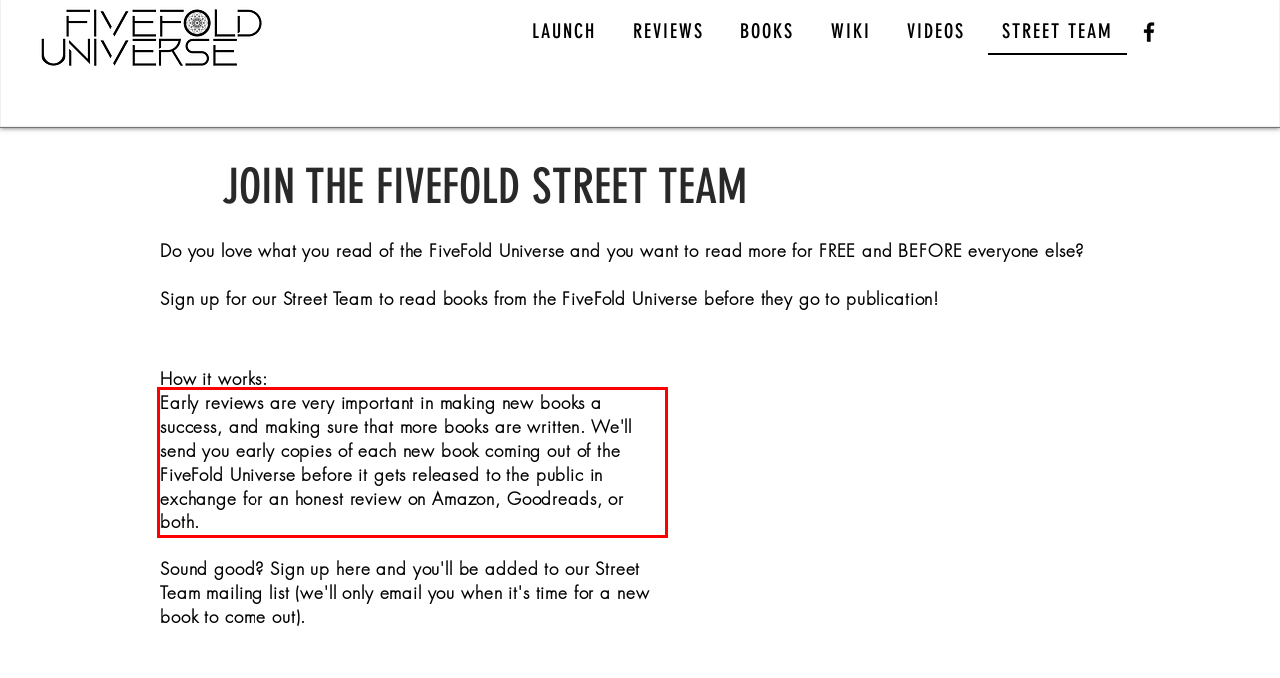You are provided with a webpage screenshot that includes a red rectangle bounding box. Extract the text content from within the bounding box using OCR.

Early reviews are very important in making new books a success, and making sure that more books are written. We'll send you early copies of each new book coming out of the FiveFold Universe before it gets released to the public in exchange for an honest review on Amazon, Goodreads, or both.